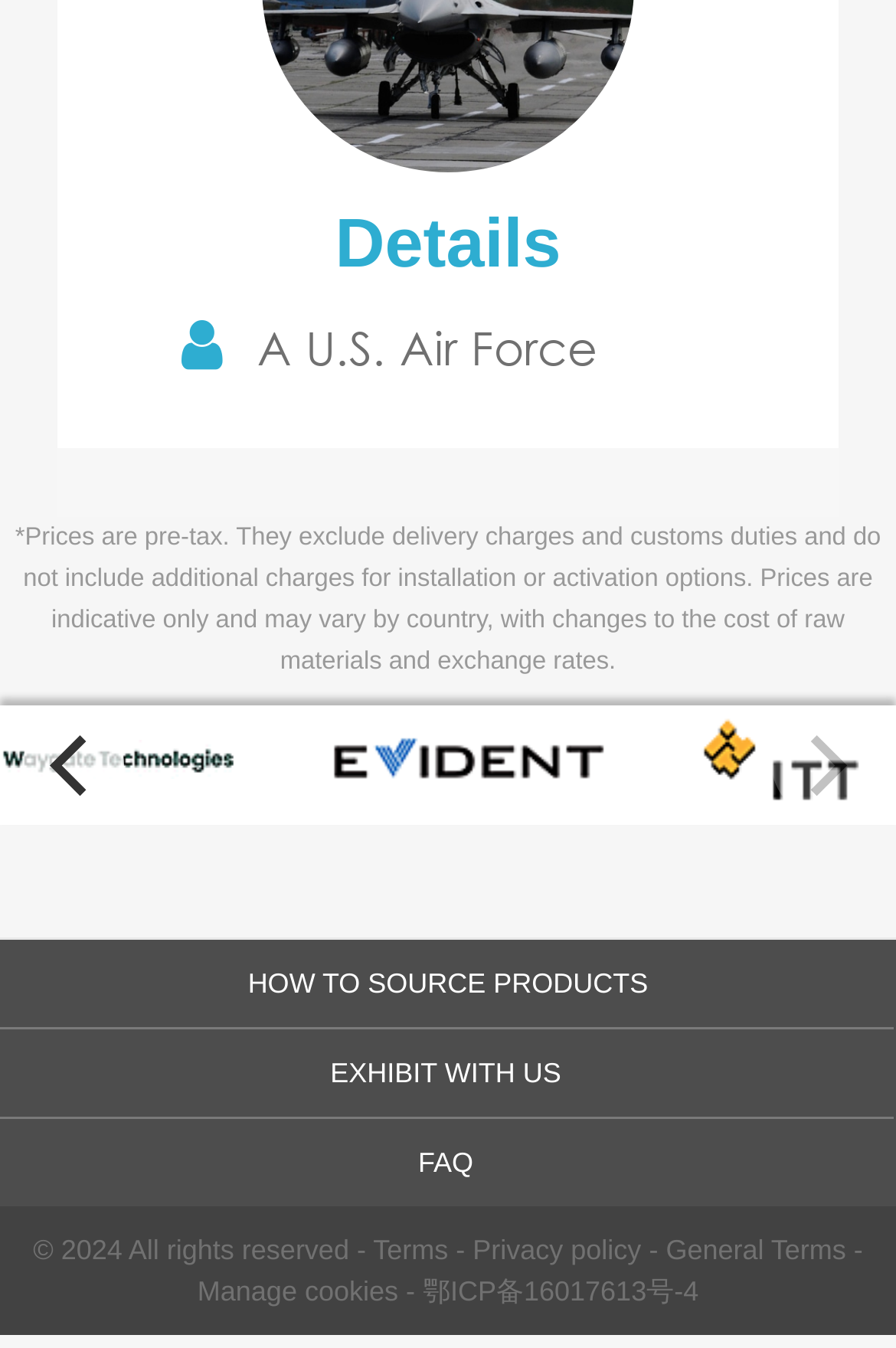What type of information is provided in the footer section?
Refer to the image and provide a thorough answer to the question.

The footer section of the webpage contains links to 'Terms', 'Privacy policy', and 'General Terms', which suggests that this section provides legal information about the website.